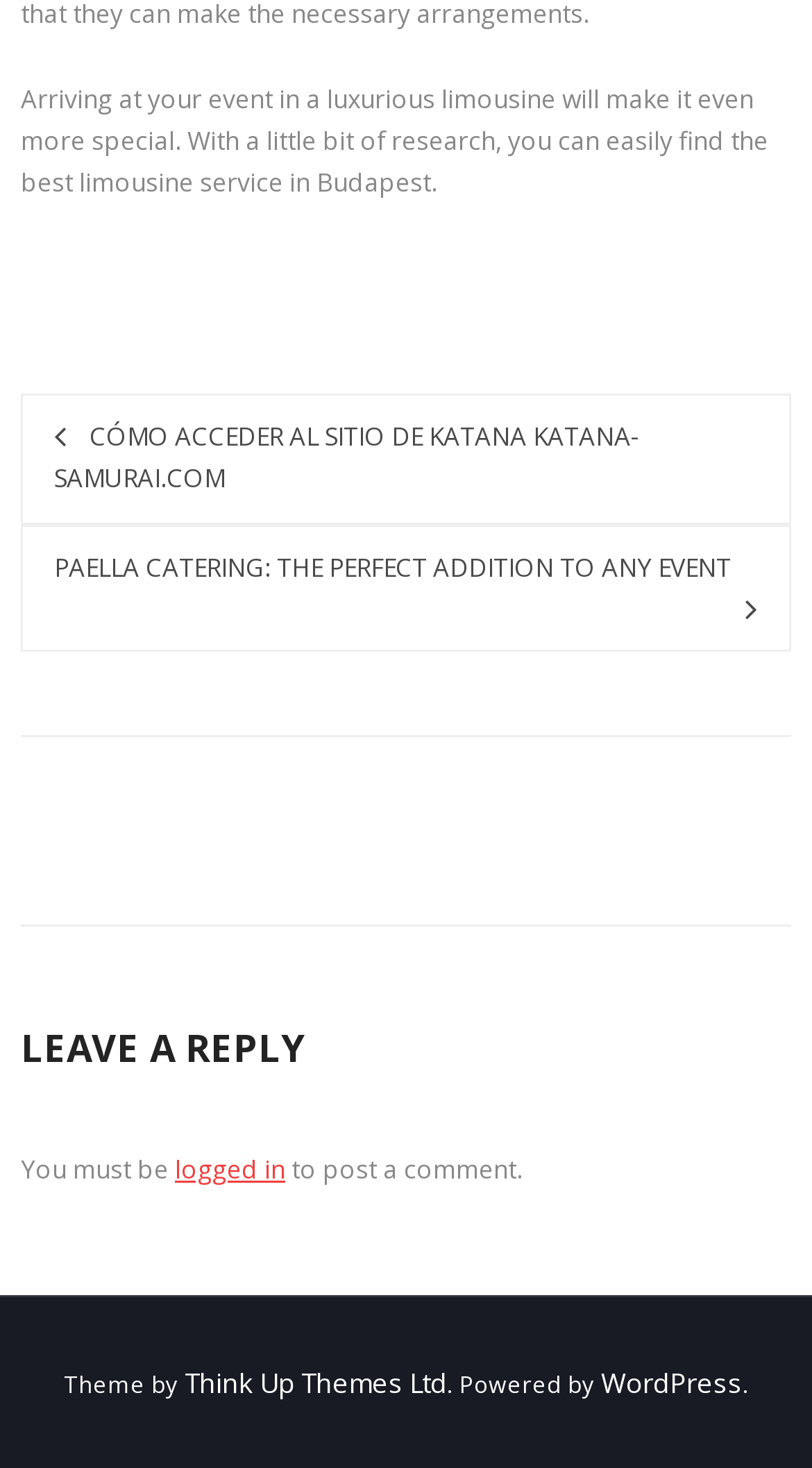What is the platform that powers the website?
Based on the screenshot, provide a one-word or short-phrase response.

WordPress